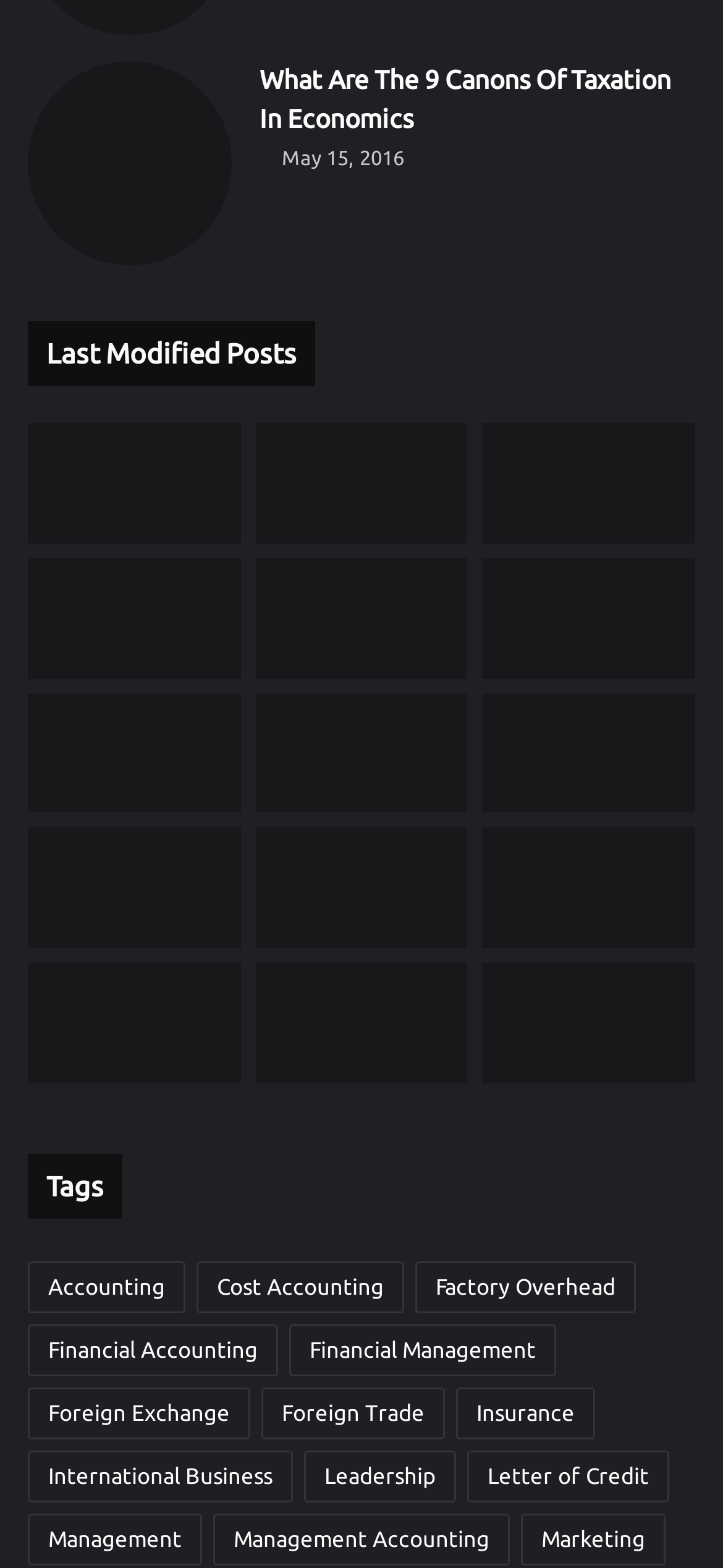Give a short answer using one word or phrase for the question:
What is the position of the link 'Lean Manufacturing System: 10 Myths and Mysteries You Should Know'?

Fourth row